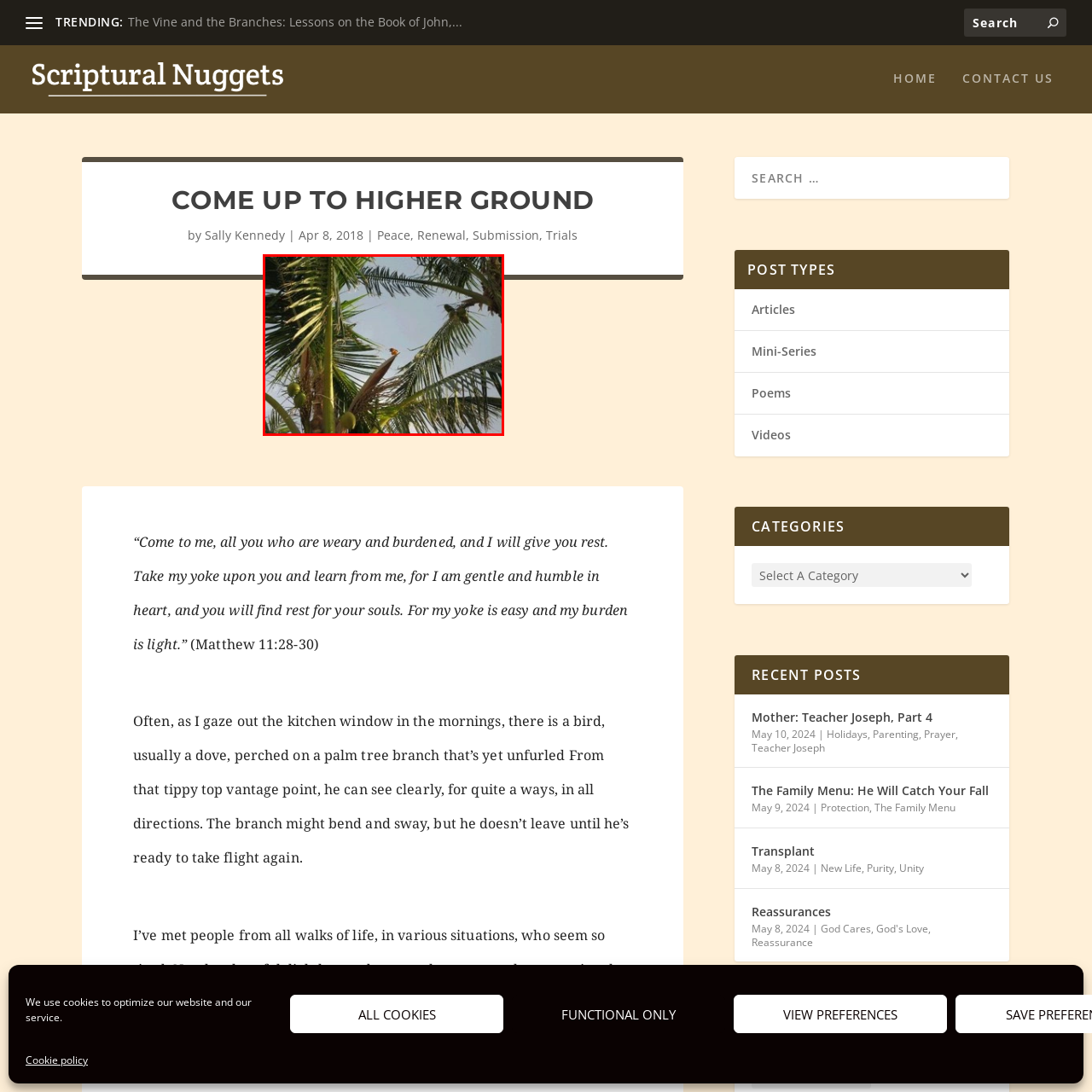Focus on the content within the red bounding box and answer this question using a single word or phrase: What is perched on a palm branch?

A small bird